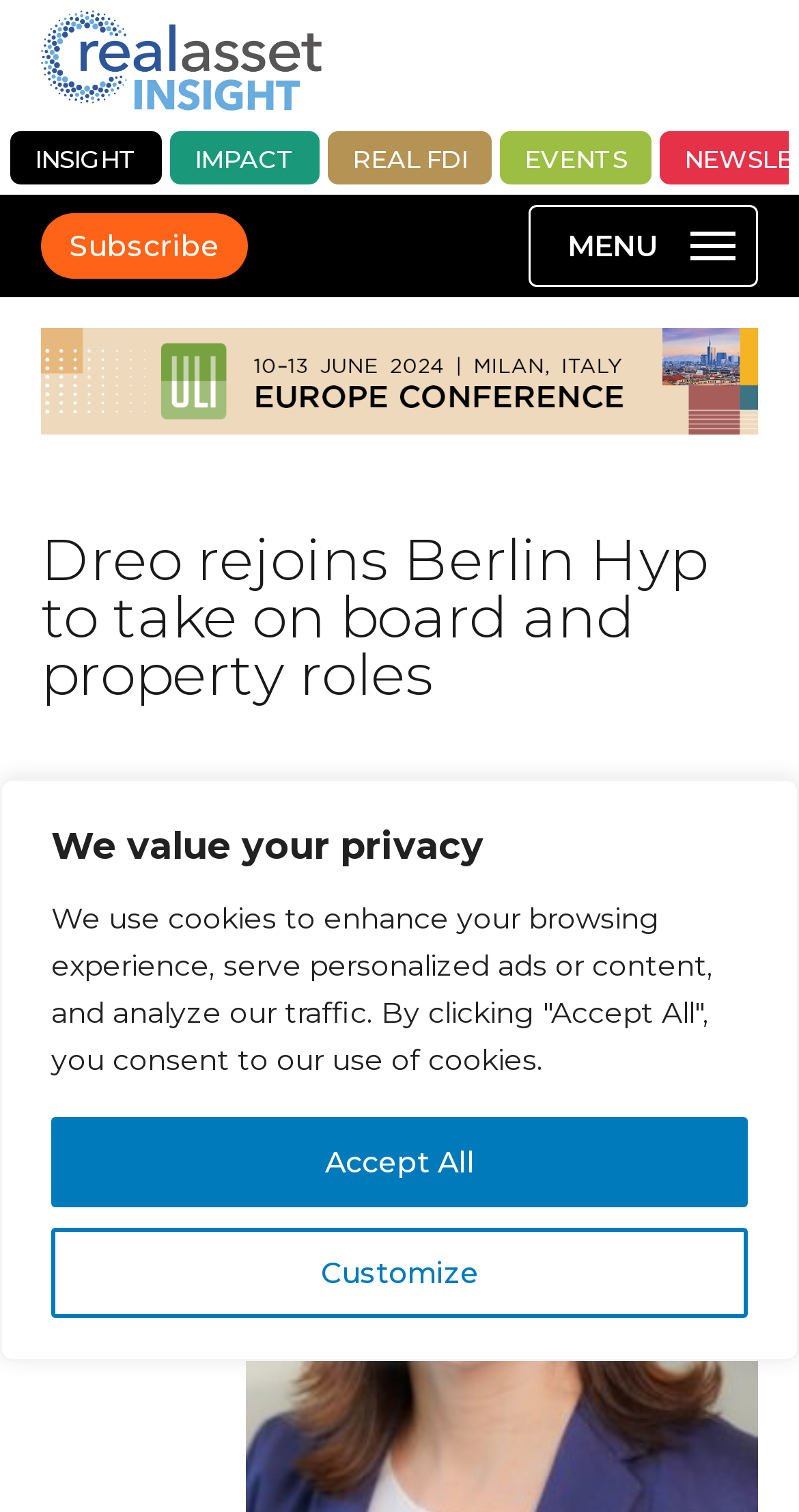What are the main categories on the website?
Analyze the image and provide a thorough answer to the question.

I found the answer by examining the link elements with the texts 'INSIGHT', 'IMPACT', 'REAL FDI', and 'EVENTS' at the top of the webpage, which are likely the main categories of the website.